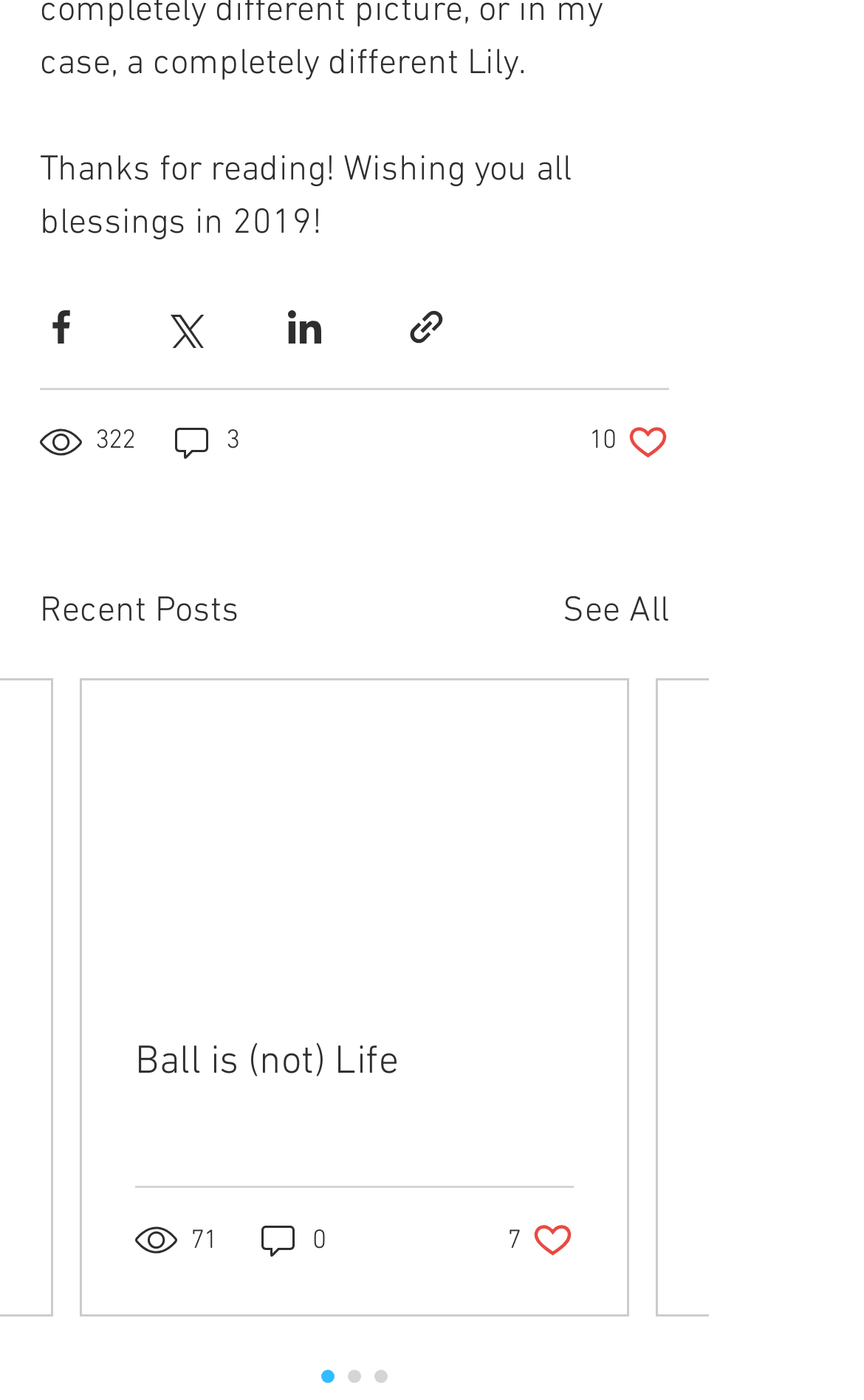Identify the coordinates of the bounding box for the element that must be clicked to accomplish the instruction: "View recent posts".

[0.046, 0.417, 0.277, 0.455]